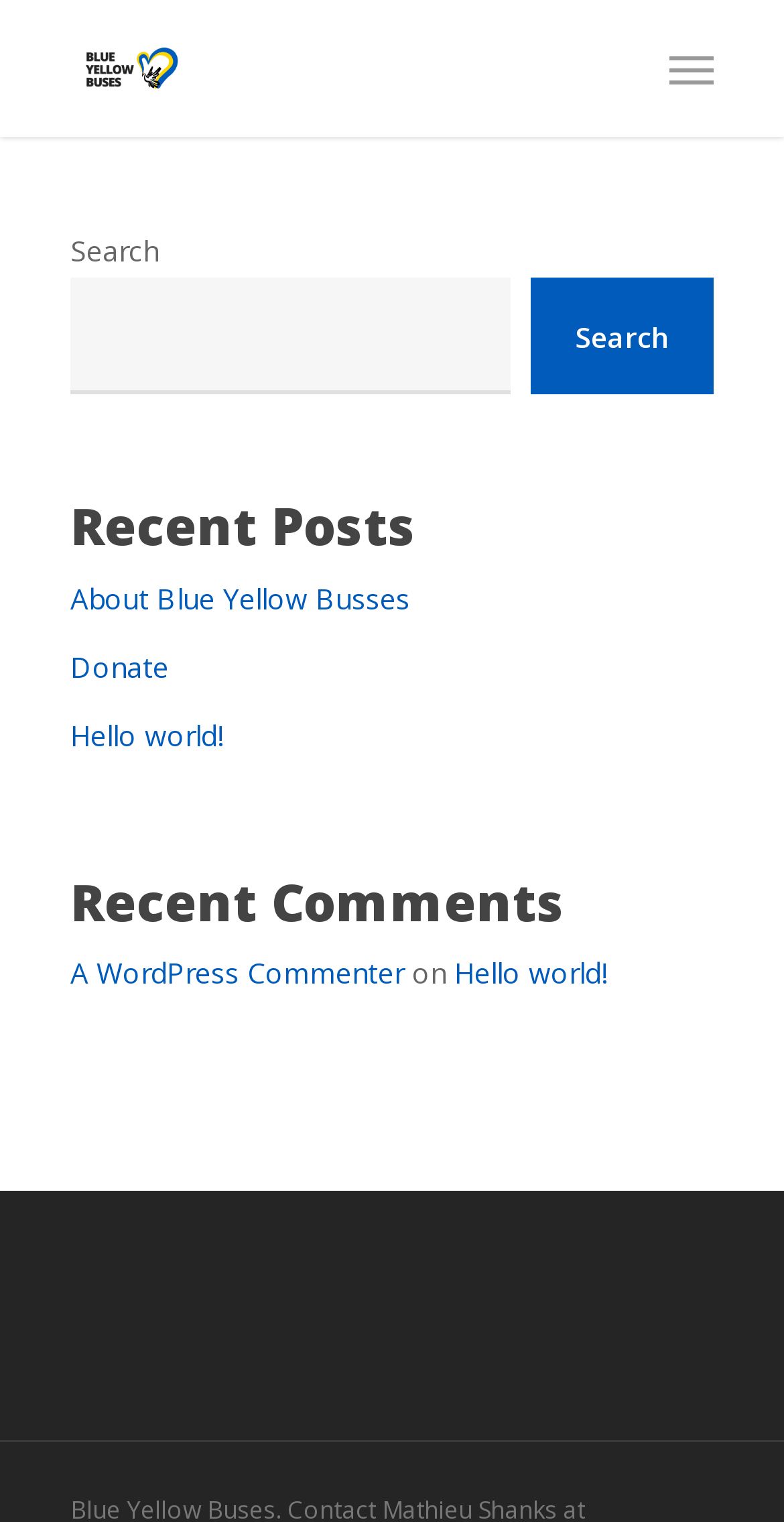Please identify the bounding box coordinates of the area I need to click to accomplish the following instruction: "Donate to Blue Yellow Buses".

[0.09, 0.421, 0.91, 0.455]